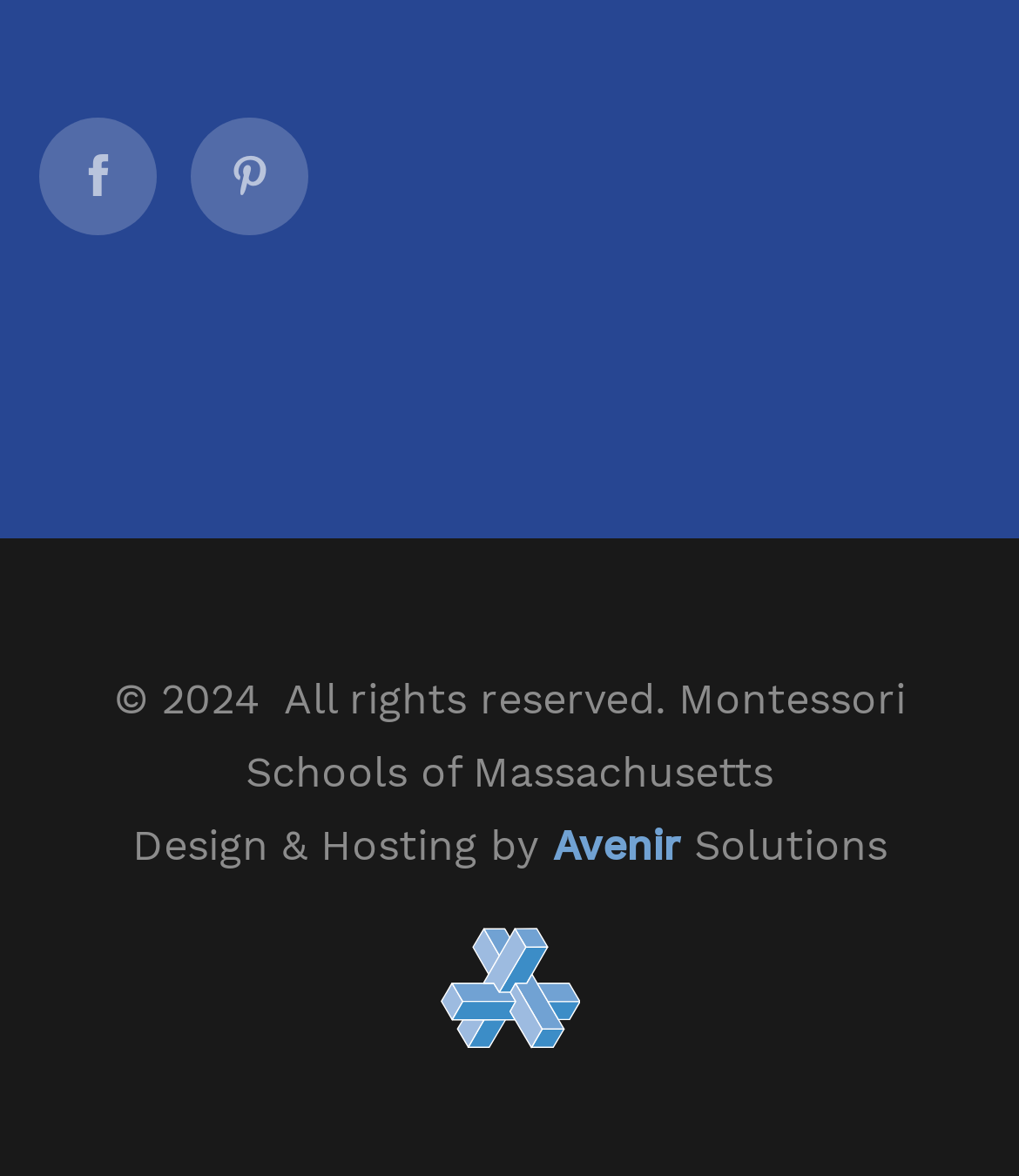Based on the element description "Avenir", predict the bounding box coordinates of the UI element.

[0.542, 0.698, 0.668, 0.74]